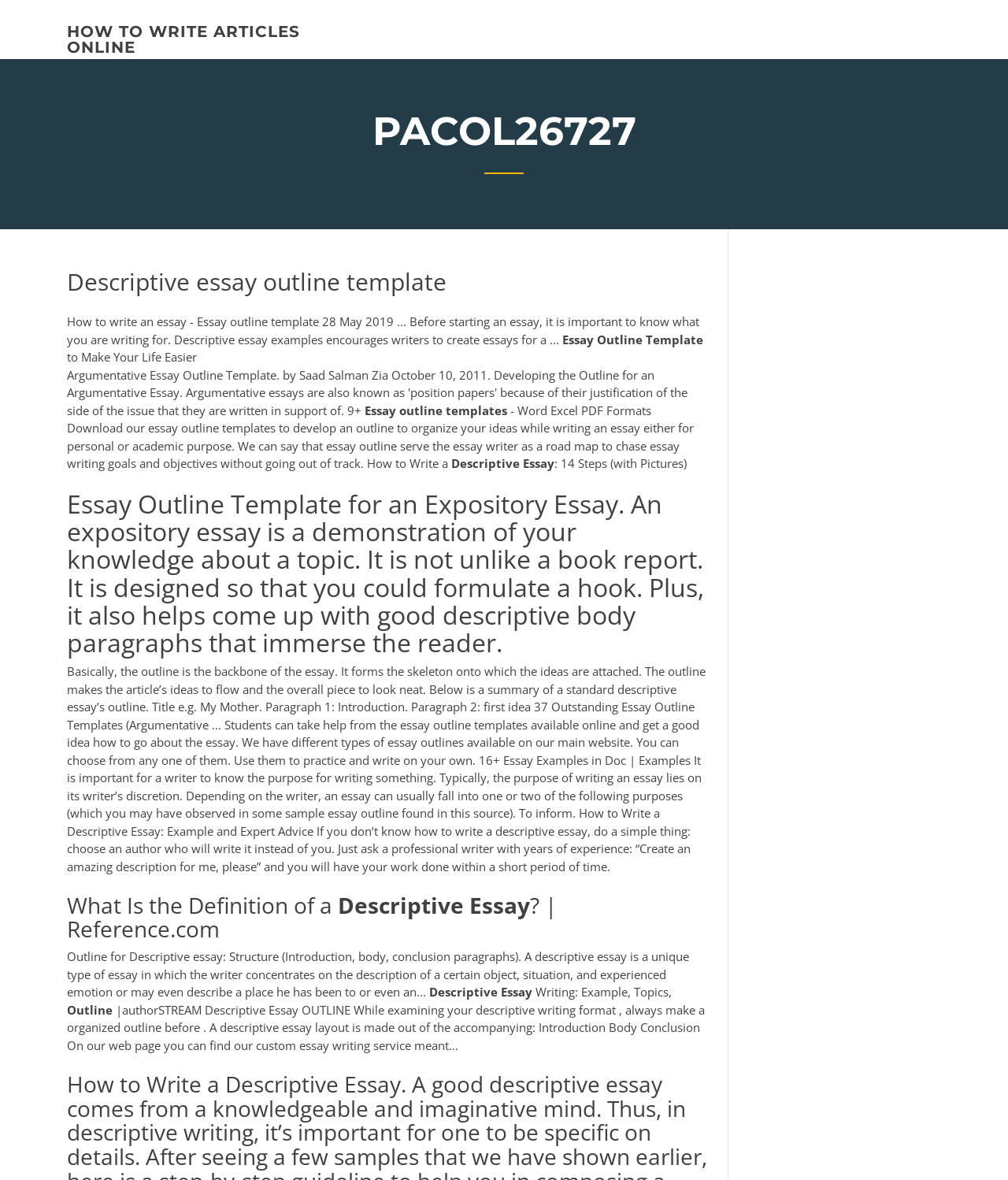Given the element description parent_node: Comment * name="comment", identify the bounding box coordinates for the UI element on the webpage screenshot. The format should be (top-left x, top-left y, bottom-right x, bottom-right y), with values between 0 and 1.

None